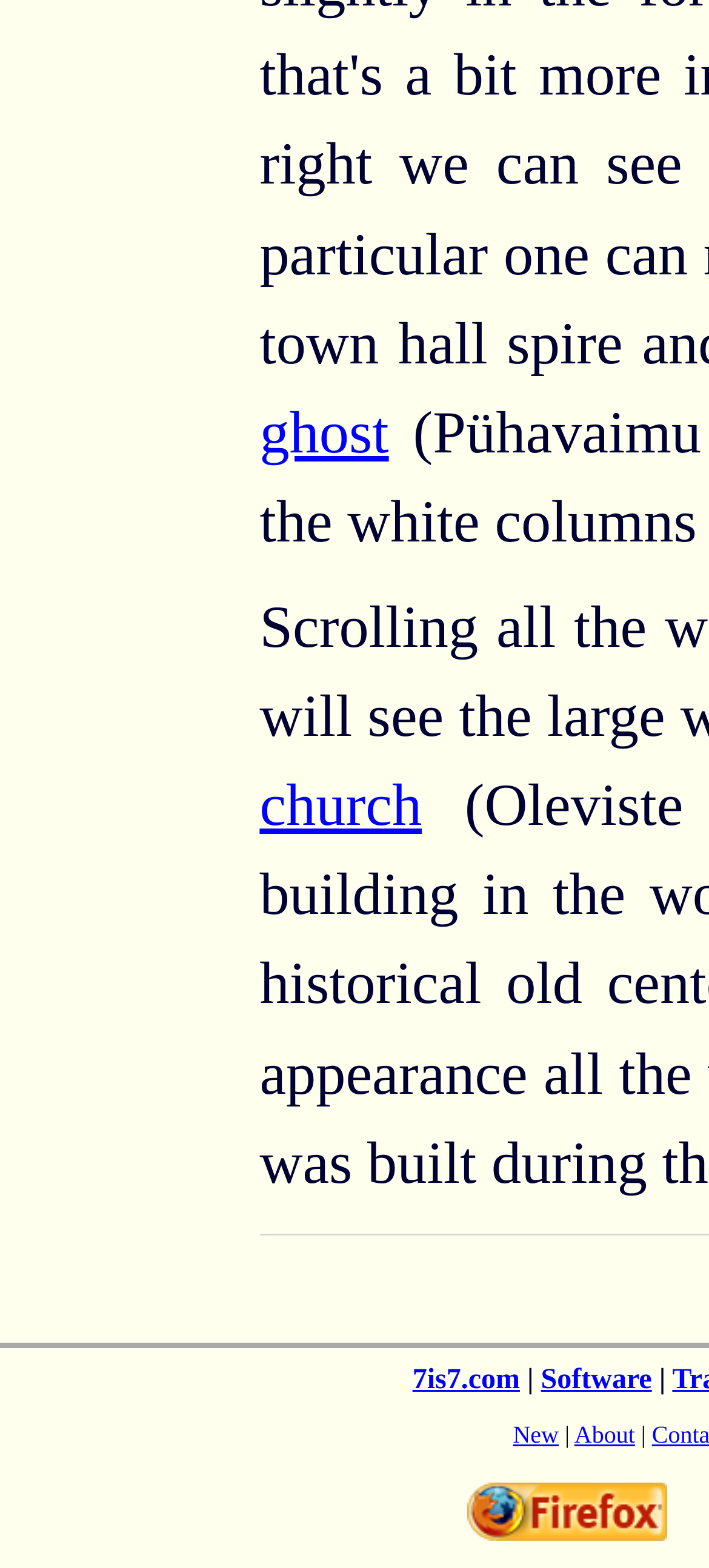Bounding box coordinates should be provided in the format (top-left x, top-left y, bottom-right x, bottom-right y) with all values between 0 and 1. Identify the bounding box for this UI element: title="Get Firefox!"

[0.659, 0.968, 0.941, 0.988]